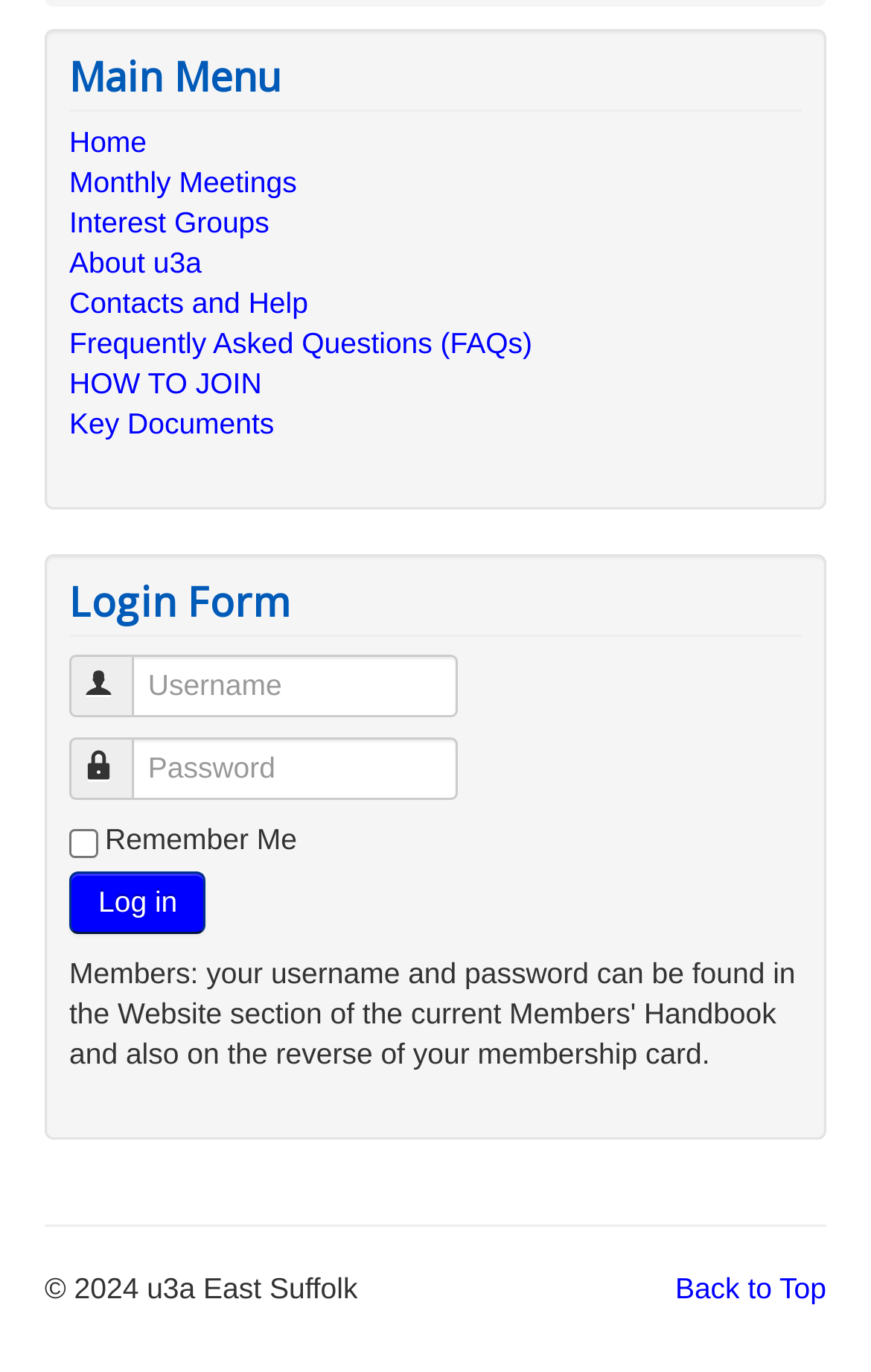Is the 'Remember Me' checkbox checked by default?
Please give a well-detailed answer to the question.

I examined the 'Remember Me' checkbox in the login form and found that its 'checked' property is set to 'false', indicating that it is not checked by default.